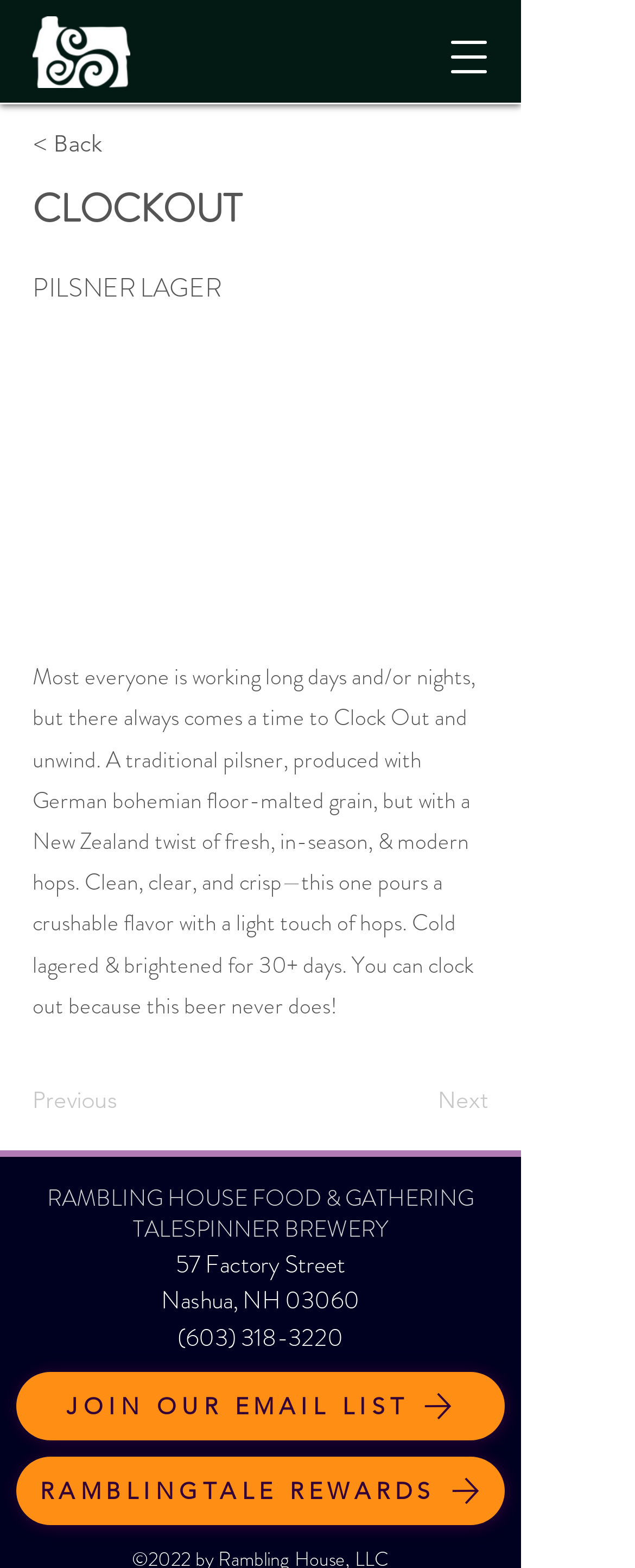Based on the image, provide a detailed response to the question:
What is the name of the beer described?

The webpage describes a beer, and the name of the beer is mentioned in the StaticText element with the text 'PILSNER LAGER'.